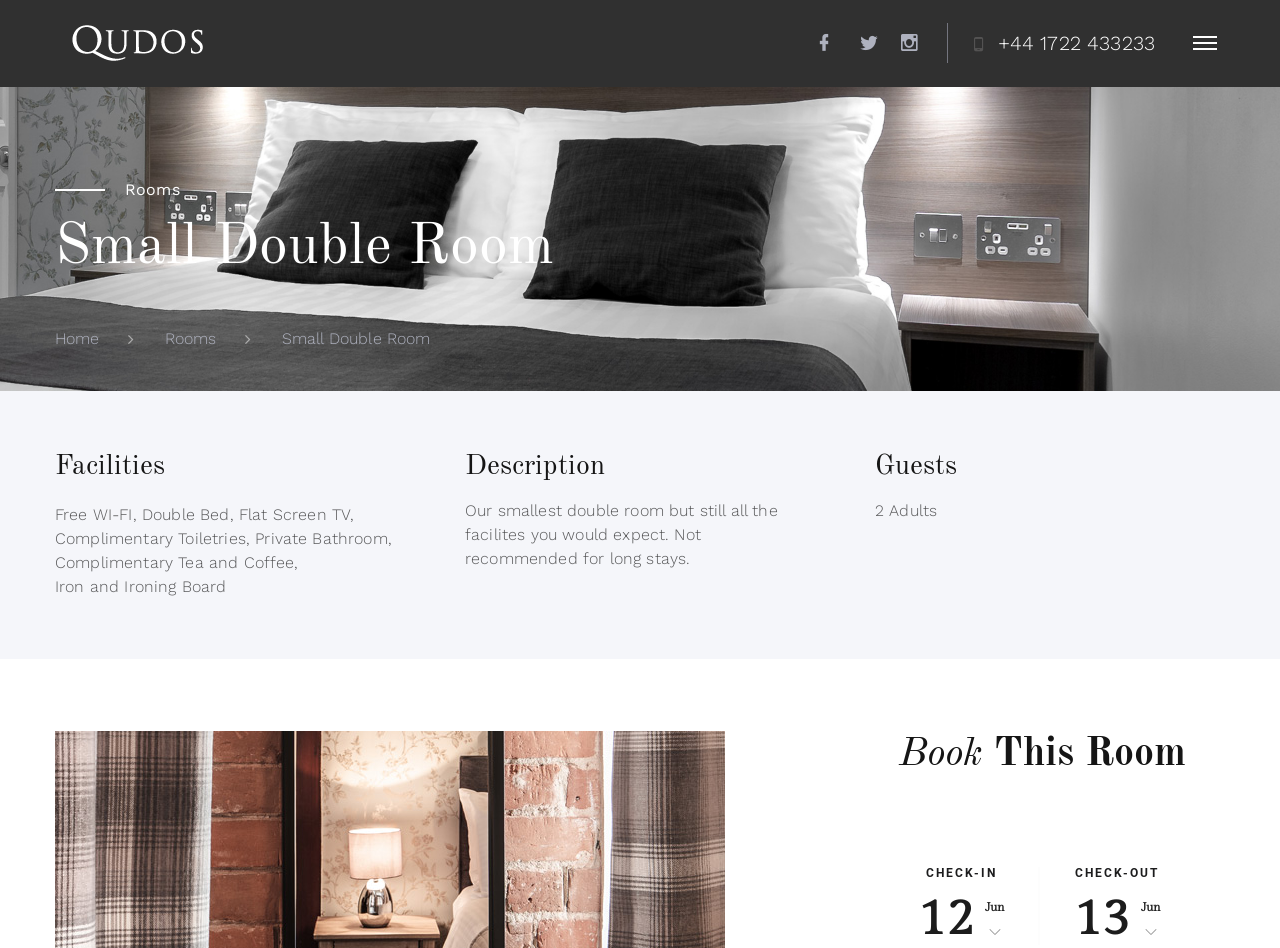Please specify the bounding box coordinates for the clickable region that will help you carry out the instruction: "View facilities".

[0.043, 0.476, 0.316, 0.509]